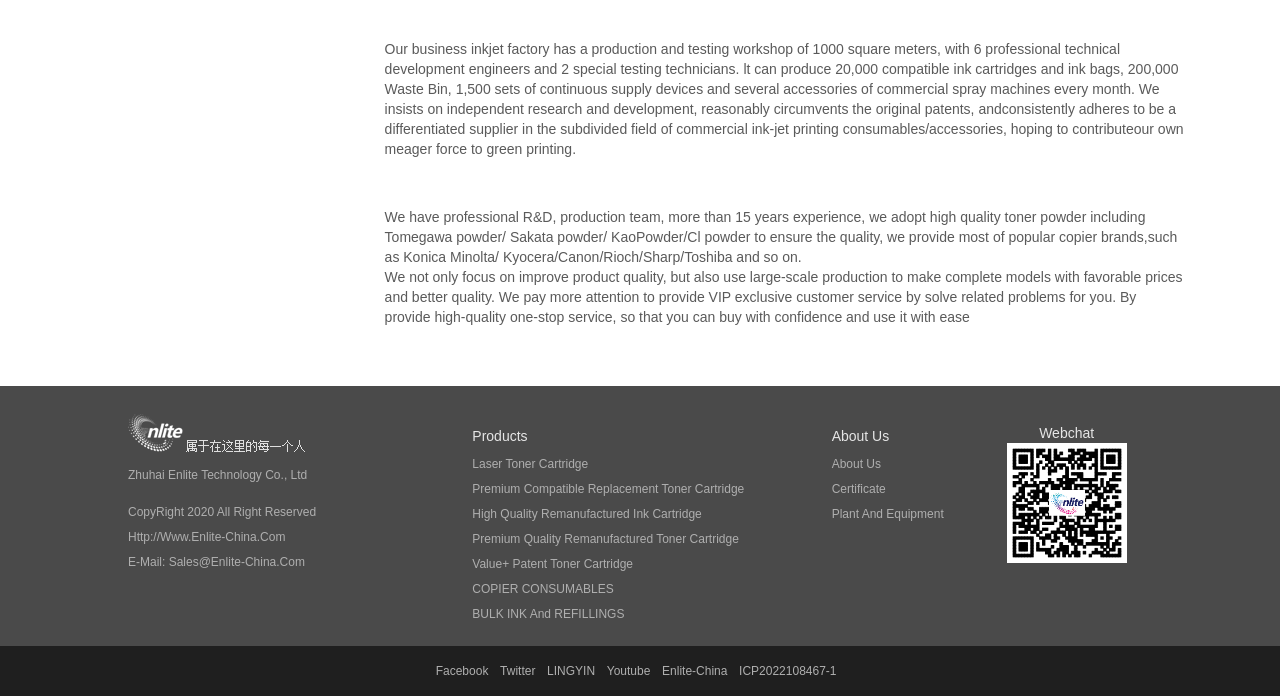For the element described, predict the bounding box coordinates as (top-left x, top-left y, bottom-right x, bottom-right y). All values should be between 0 and 1. Element description: BULK INK and REFILLINGS

[0.369, 0.871, 0.488, 0.892]